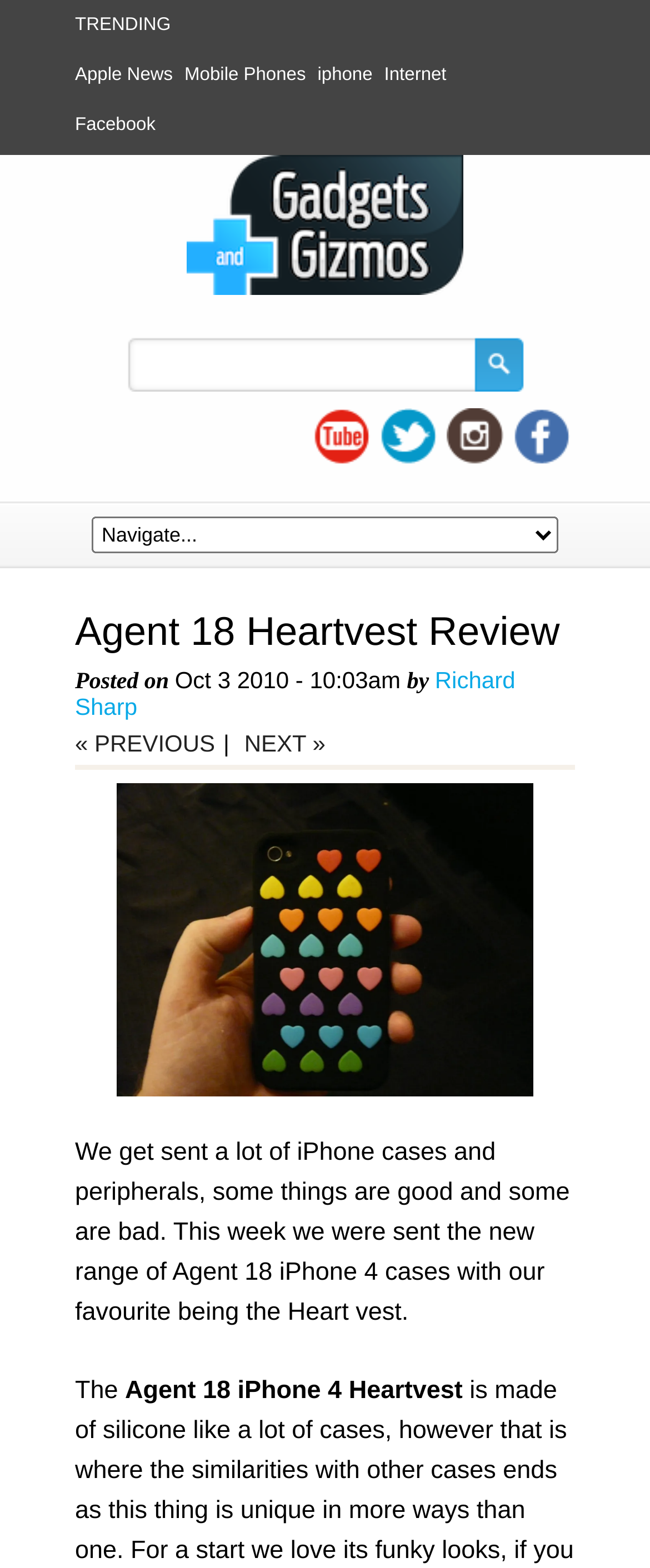Extract the bounding box coordinates of the UI element described: "Mobile Phones". Provide the coordinates in the format [left, top, right, bottom] with values ranging from 0 to 1.

[0.284, 0.041, 0.47, 0.054]